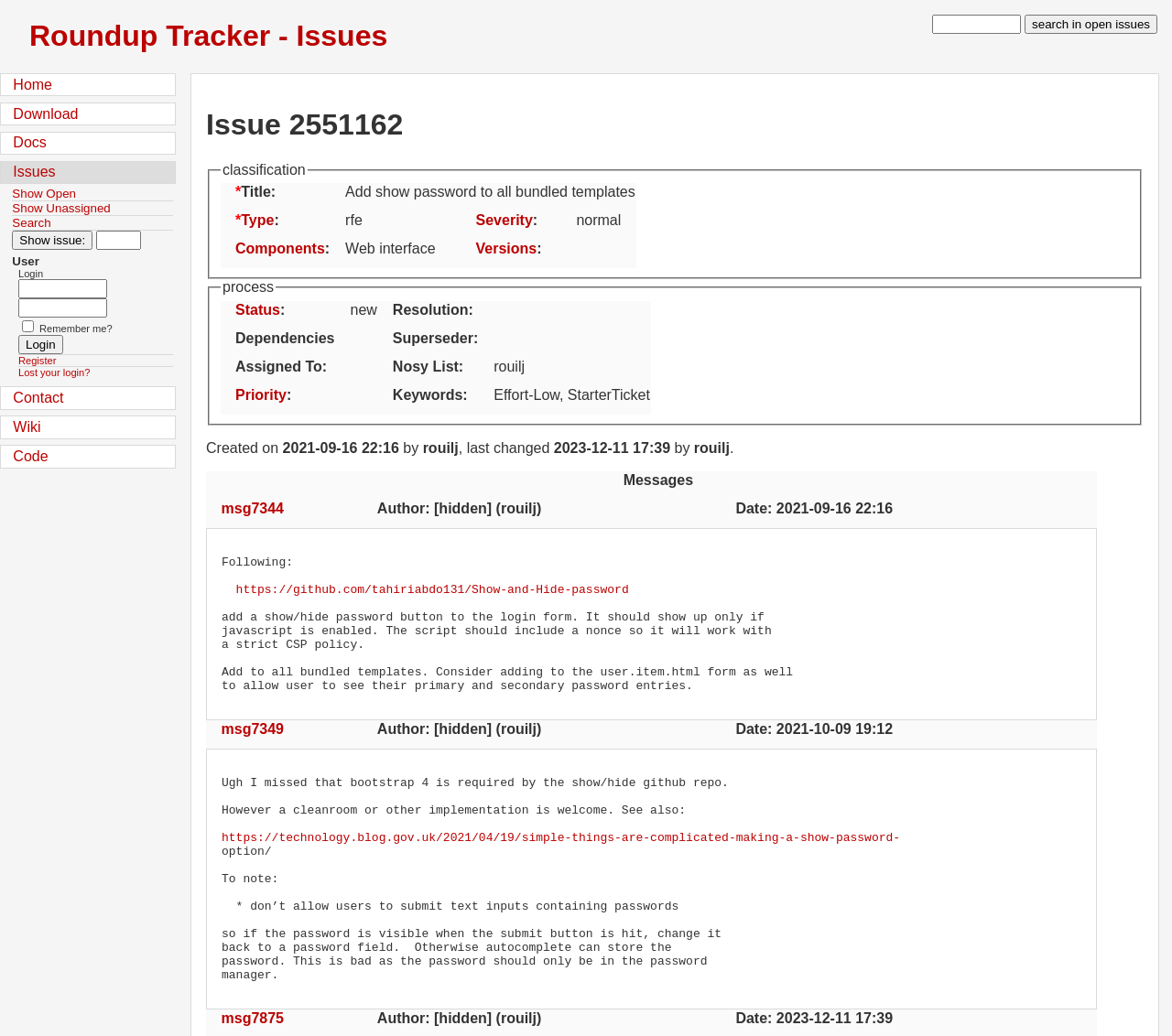What is the status of the current issue?
From the image, provide a succinct answer in one word or a short phrase.

new